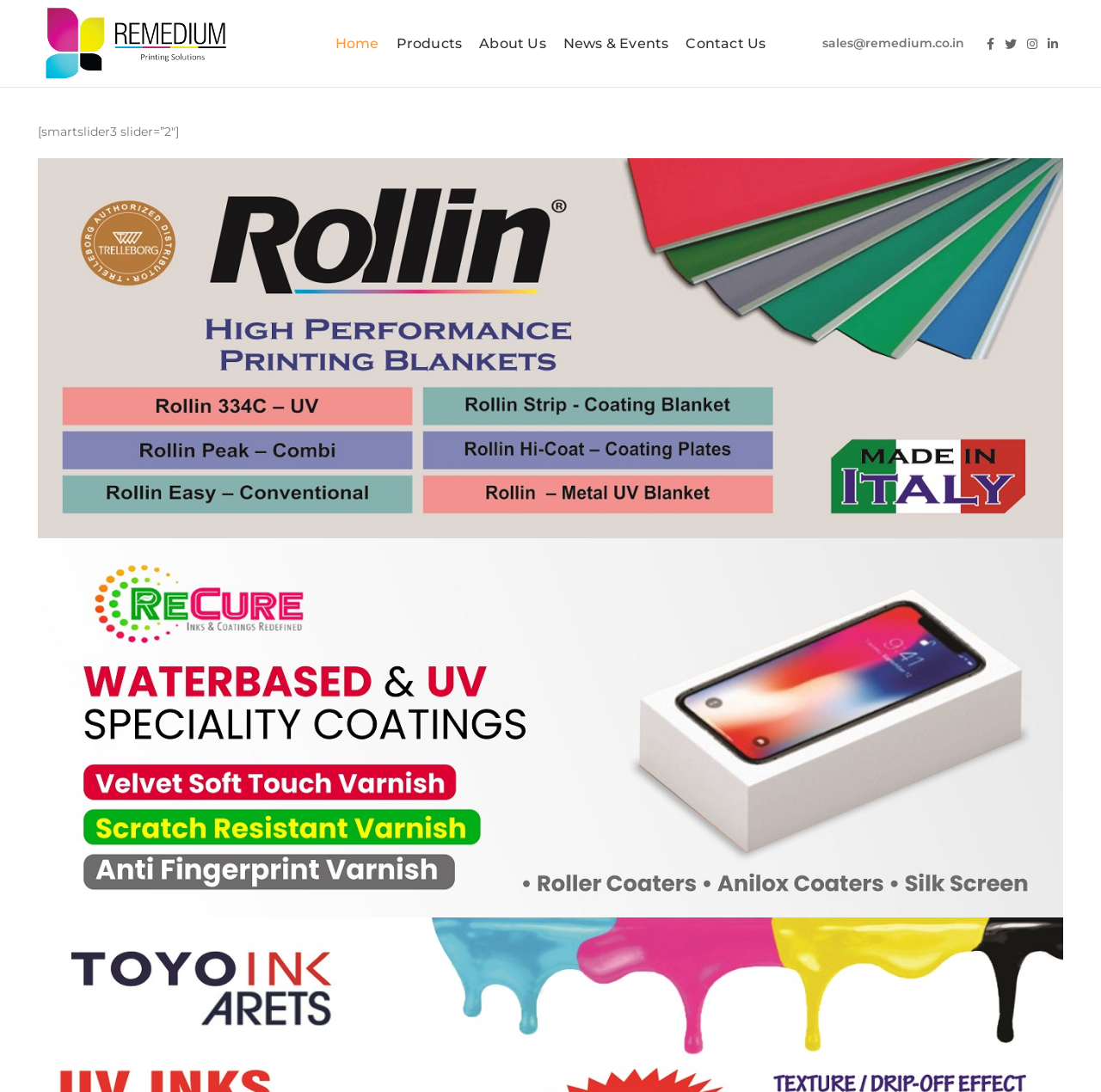Please identify the bounding box coordinates of the region to click in order to complete the task: "Contact Us". The coordinates must be four float numbers between 0 and 1, specified as [left, top, right, bottom].

[0.615, 0.024, 0.703, 0.056]